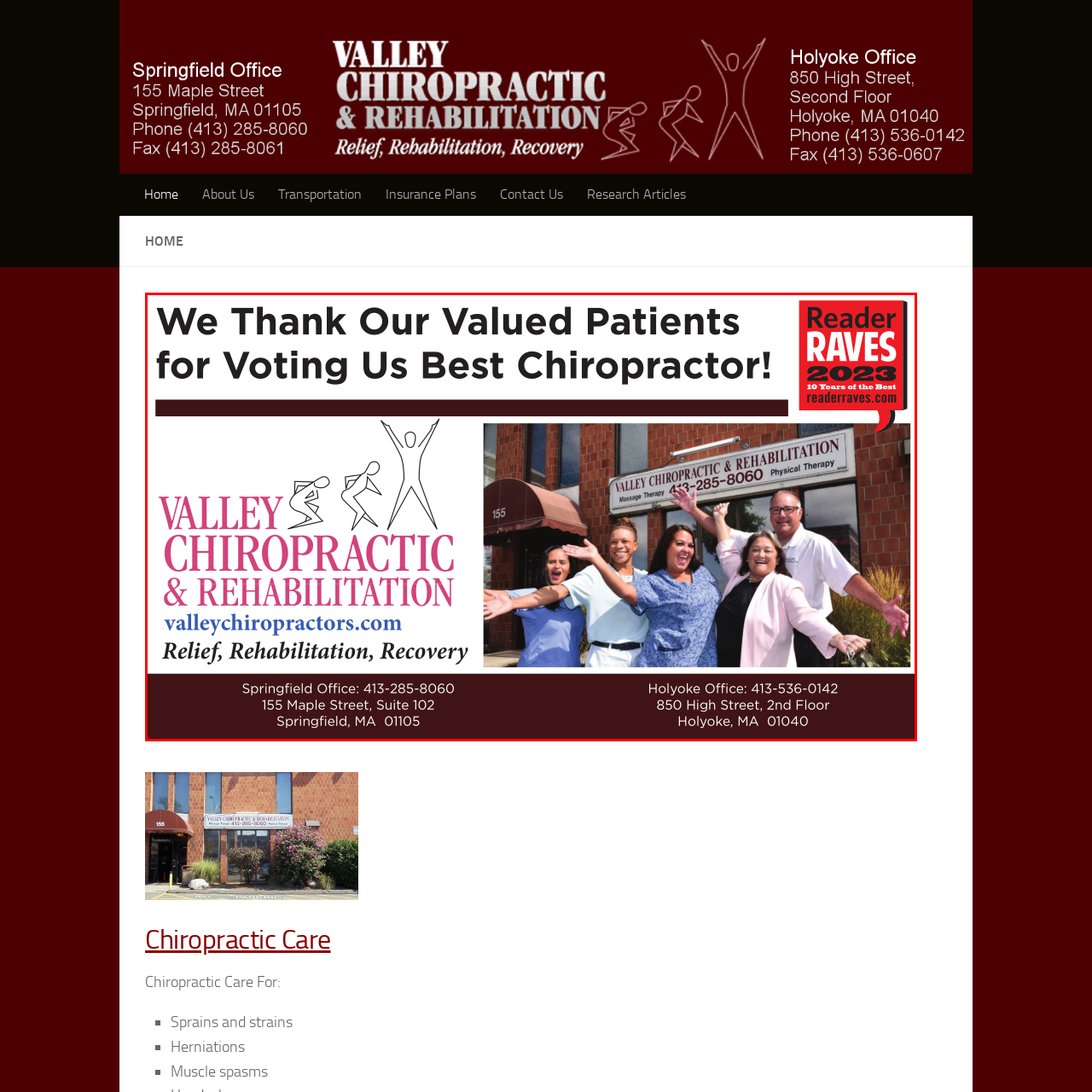What is the name of the clinic?
Check the image inside the red boundary and answer the question using a single word or brief phrase.

Valley Chiropractic & Rehabilitation